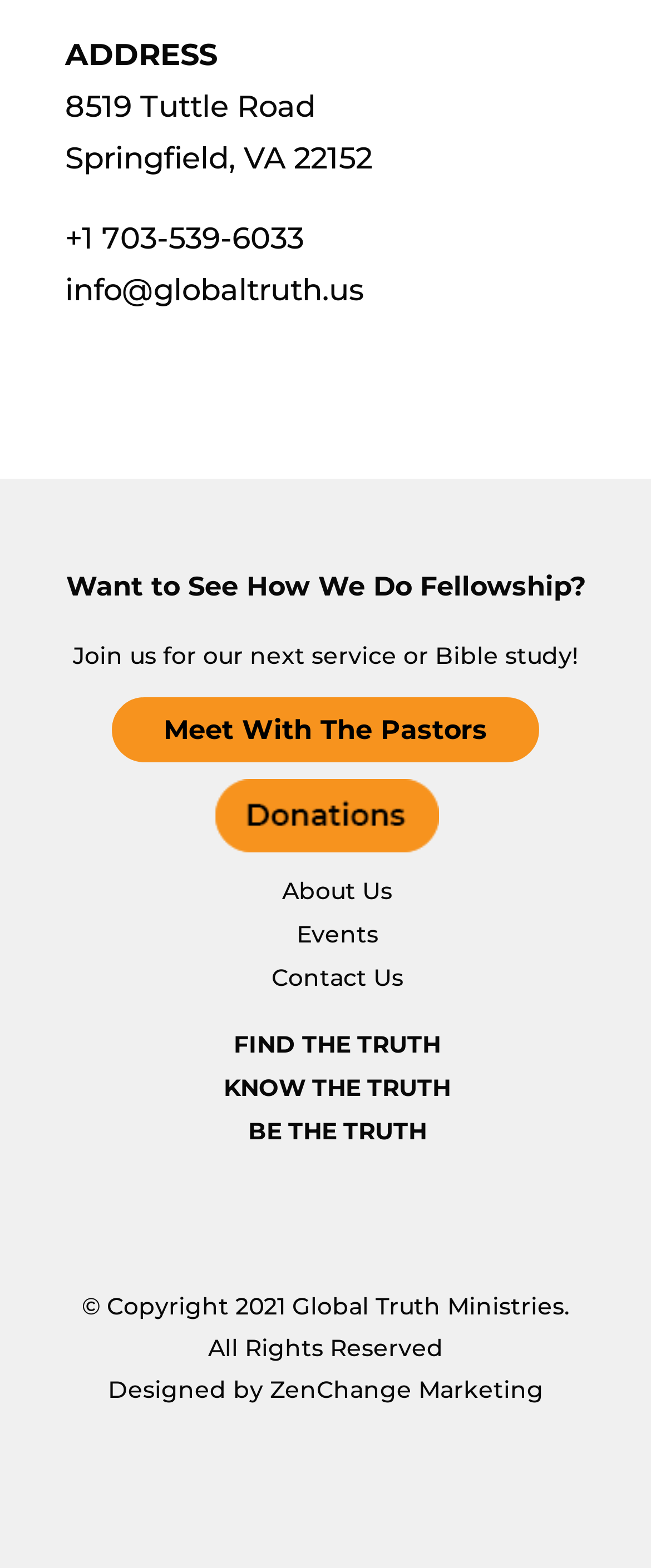What is the address of Global Truth Ministries?
Provide a one-word or short-phrase answer based on the image.

8519 Tuttle Road, Springfield, VA 22152